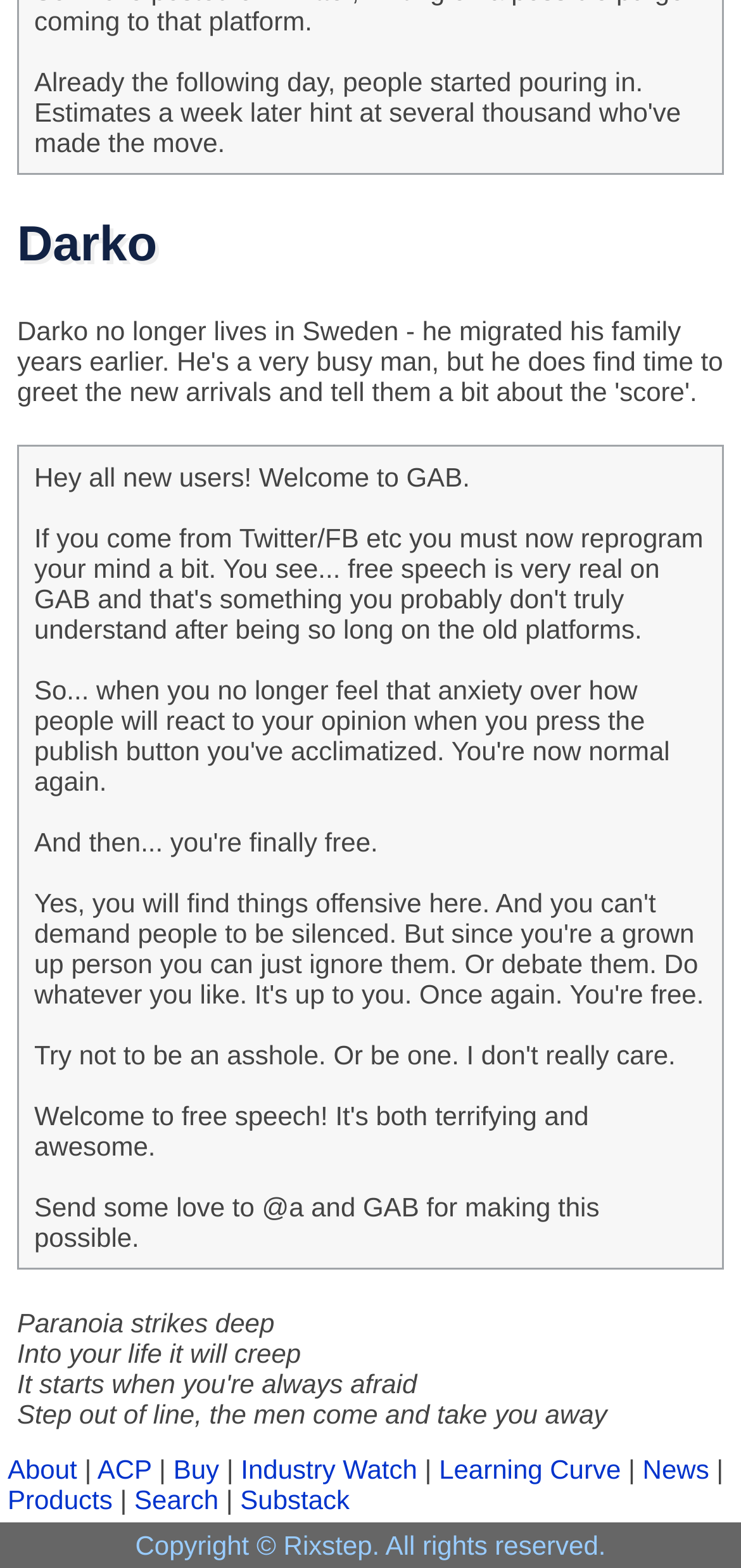What is the name of the user mentioned?
Look at the image and provide a detailed response to the question.

The answer can be found in the StaticText element 'Send some love to @a and GAB for making this possible.' which is located at the top of the webpage.